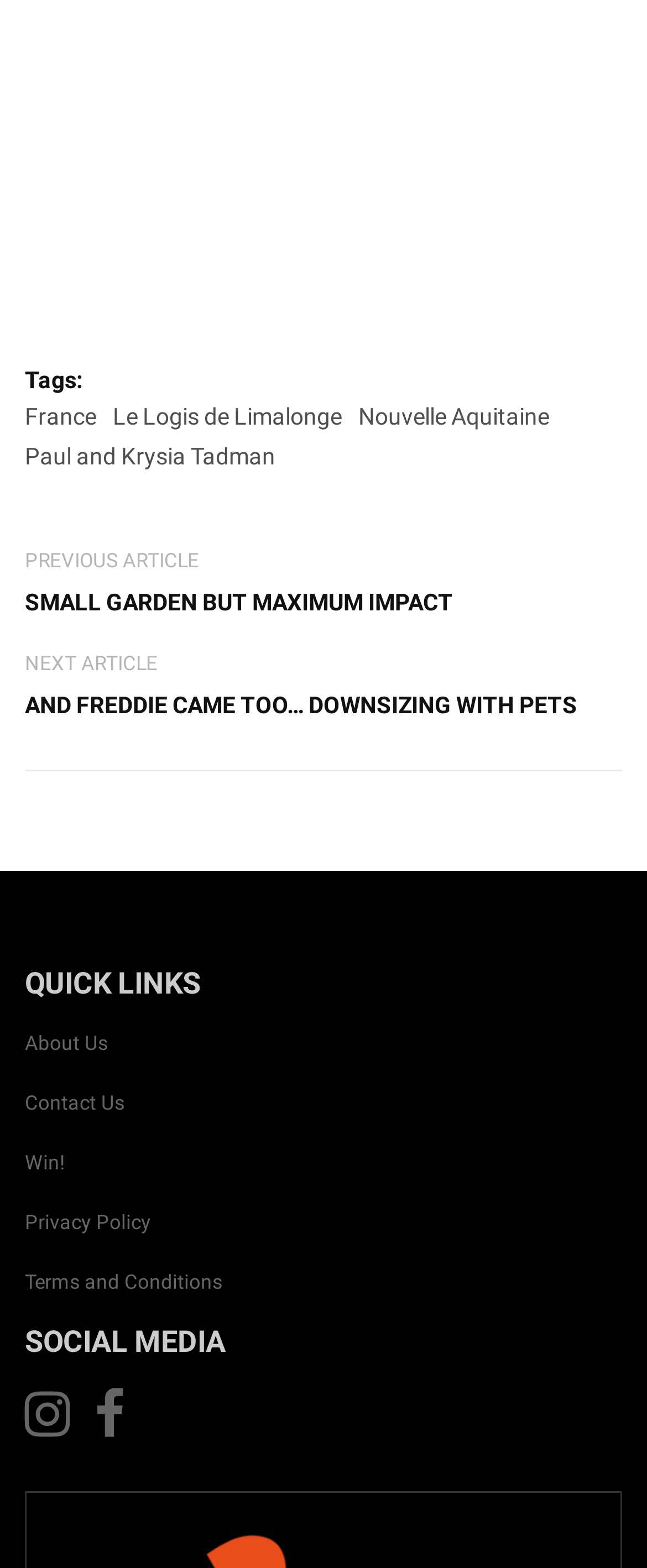What is the last link in the 'QUICK LINKS' section?
Refer to the image and offer an in-depth and detailed answer to the question.

The last link in the 'QUICK LINKS' section is 'Terms and Conditions' which is a link element located at the bottom of the webpage with a bounding box of [0.038, 0.811, 0.344, 0.826].